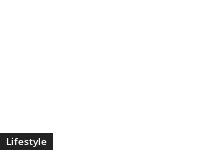Use a single word or phrase to answer the question:
What is written on the rectangular button?

Lifestyle